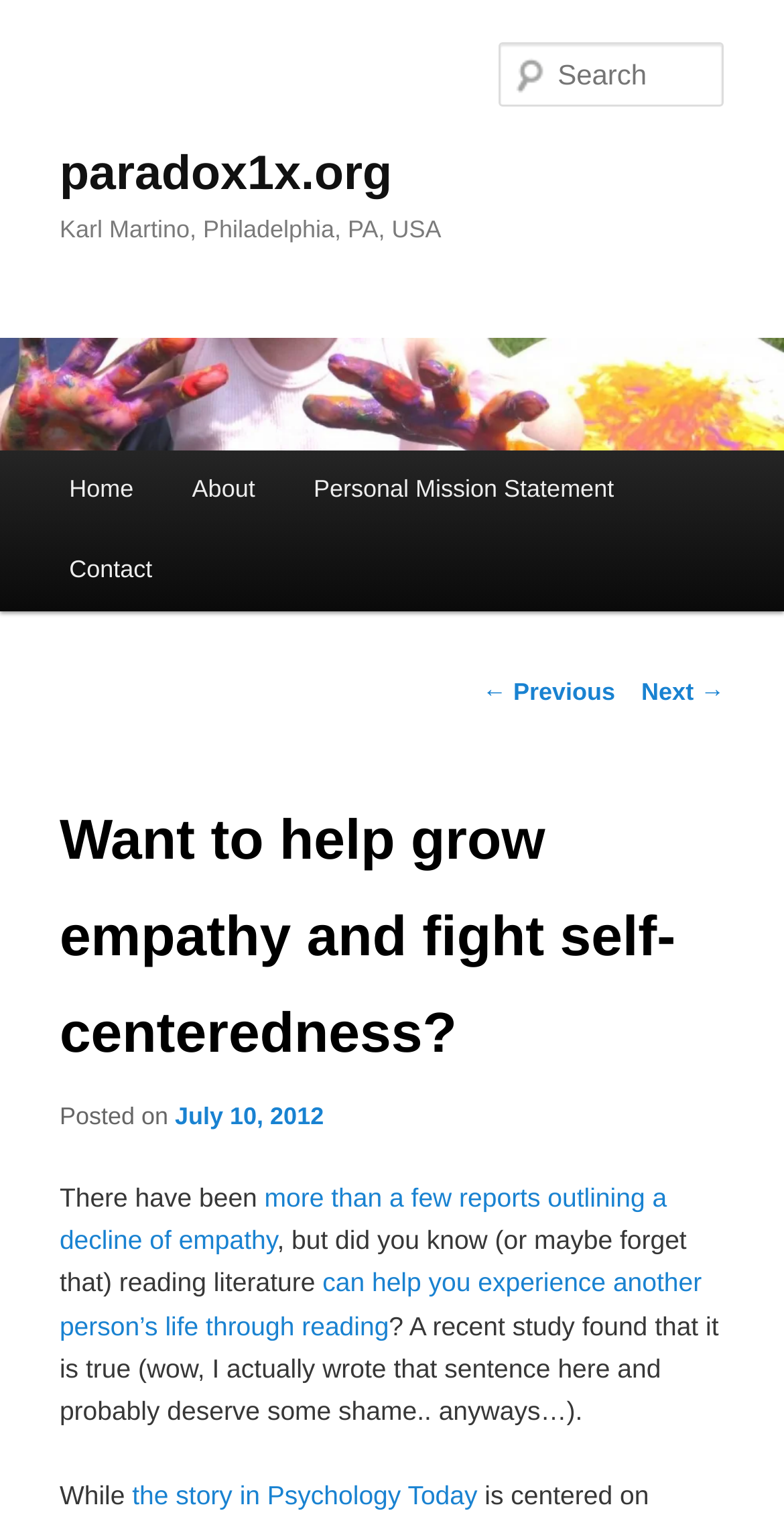How many main menu items are there?
Relying on the image, give a concise answer in one word or a brief phrase.

4